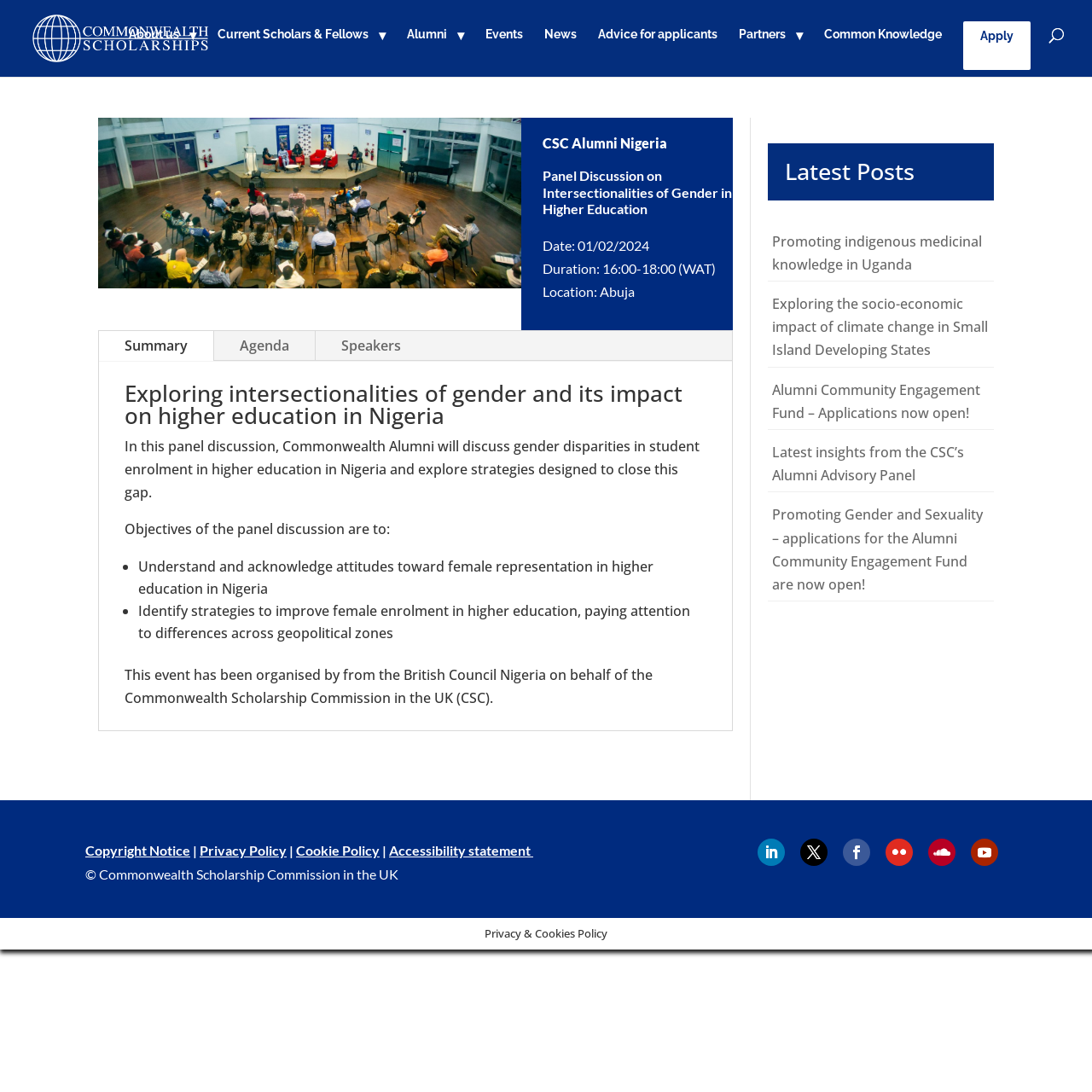Please specify the bounding box coordinates of the clickable section necessary to execute the following command: "Learn more about the Alumni Community Engagement Fund".

[0.707, 0.348, 0.898, 0.387]